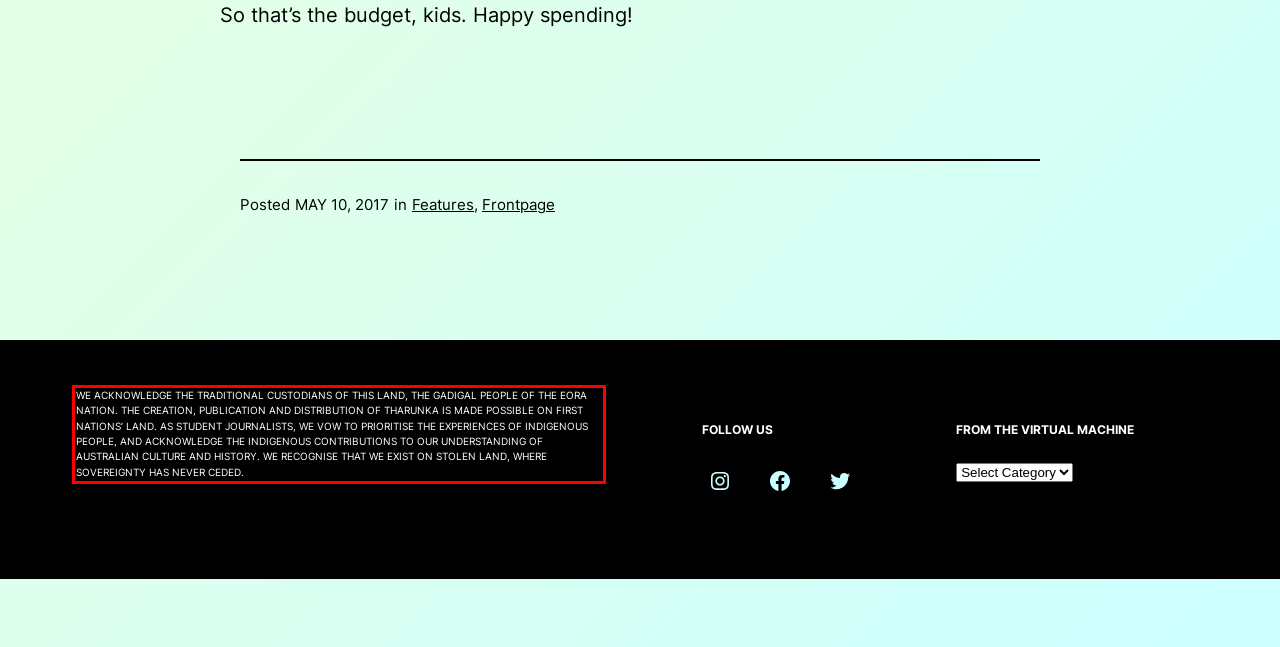Using OCR, extract the text content found within the red bounding box in the given webpage screenshot.

WE ACKNOWLEDGE THE TRADITIONAL CUSTODIANS OF THIS LAND, THE GADIGAL PEOPLE OF THE EORA NATION. THE CREATION, PUBLICATION AND DISTRIBUTION OF THARUNKA IS MADE POSSIBLE ON FIRST NATIONS’ LAND. AS STUDENT JOURNALISTS, WE VOW TO PRIORITISE THE EXPERIENCES OF INDIGENOUS PEOPLE, AND ACKNOWLEDGE THE INDIGENOUS CONTRIBUTIONS TO OUR UNDERSTANDING OF AUSTRALIAN CULTURE AND HISTORY. WE RECOGNISE THAT WE EXIST ON STOLEN LAND, WHERE SOVEREIGNTY HAS NEVER CEDED.